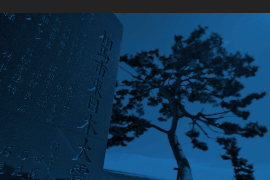Explain what is happening in the image with as much detail as possible.

The image captures a solemn monument, potentially marking a site of remembrance, set against a backdrop of a solitary tree. The stone surface features inscriptions, possibly detailing historical events or commemorations related to the Fukushima disaster, as suggested by the associated content on the webpage. The overall blue tint evokes a sense of calmness and reflection, resonating with themes of remembrance and mourning. This visual representation aligns with the broader context of articles discussing the impact of natural disasters, including the 13th anniversary of the 3.11 earthquake and tsunami.